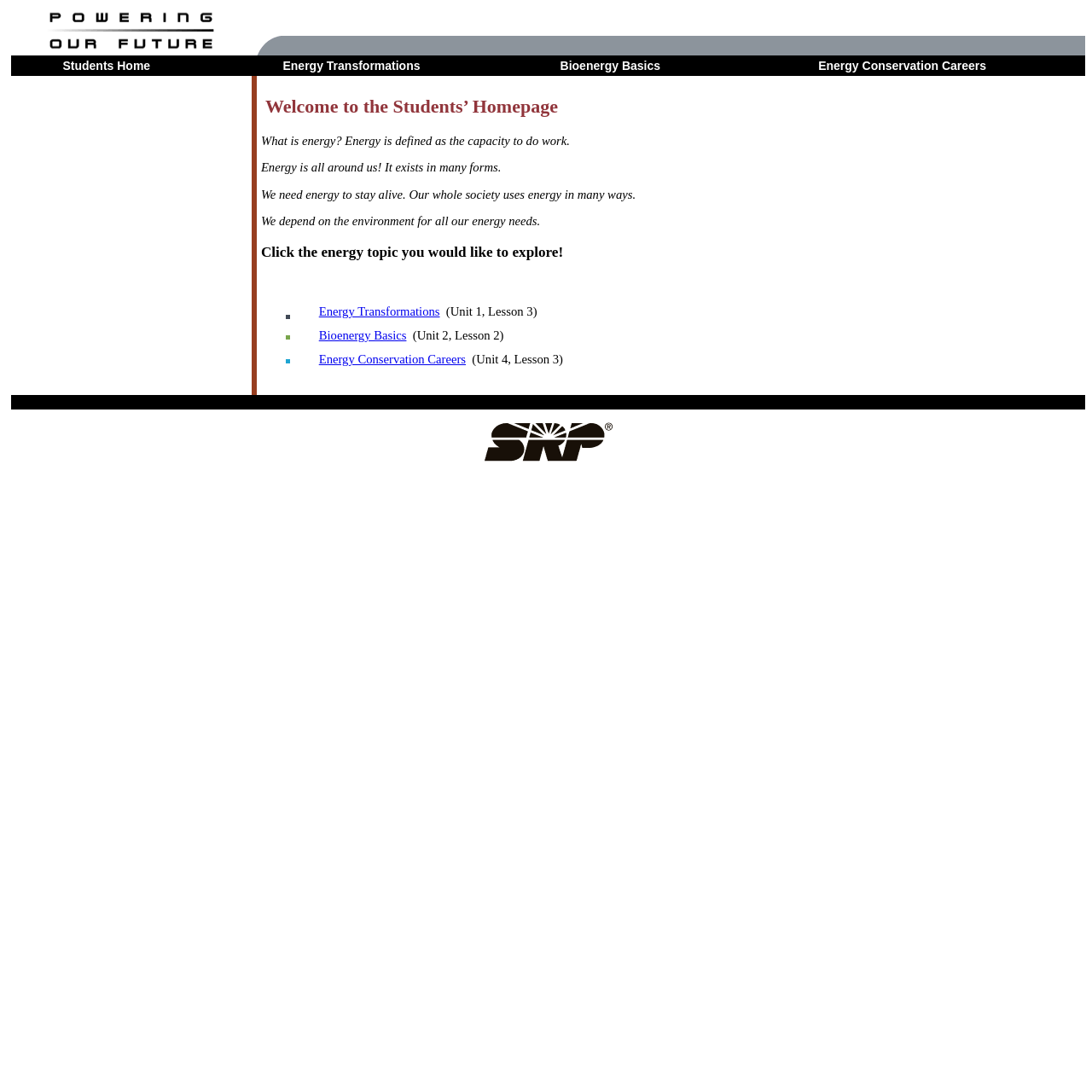Please identify the bounding box coordinates of where to click in order to follow the instruction: "Click the Bioenergy Basics link".

[0.513, 0.051, 0.605, 0.07]